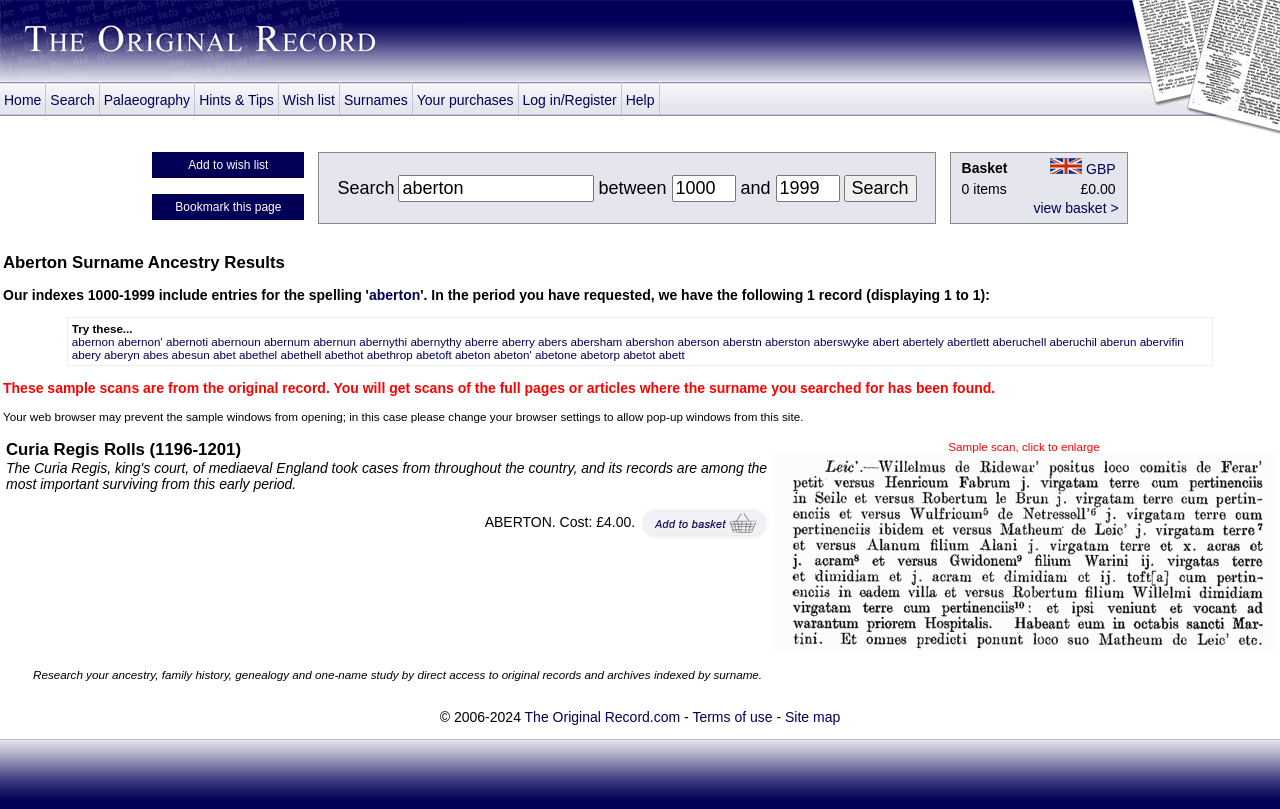Please specify the bounding box coordinates of the region to click in order to perform the following instruction: "Click the search box".

None